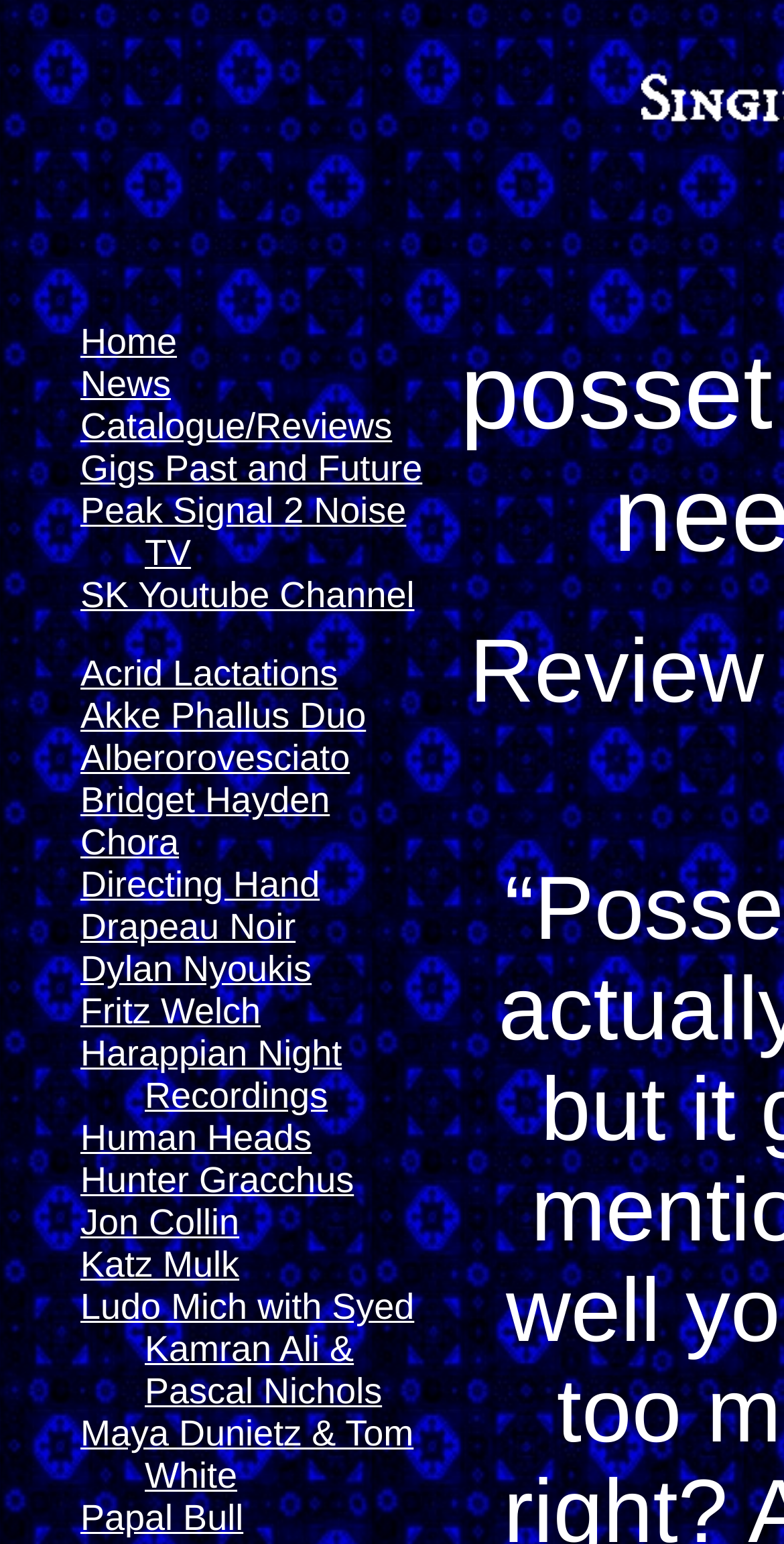Locate the bounding box coordinates of the element that should be clicked to fulfill the instruction: "view papal bull".

[0.103, 0.97, 0.31, 0.996]